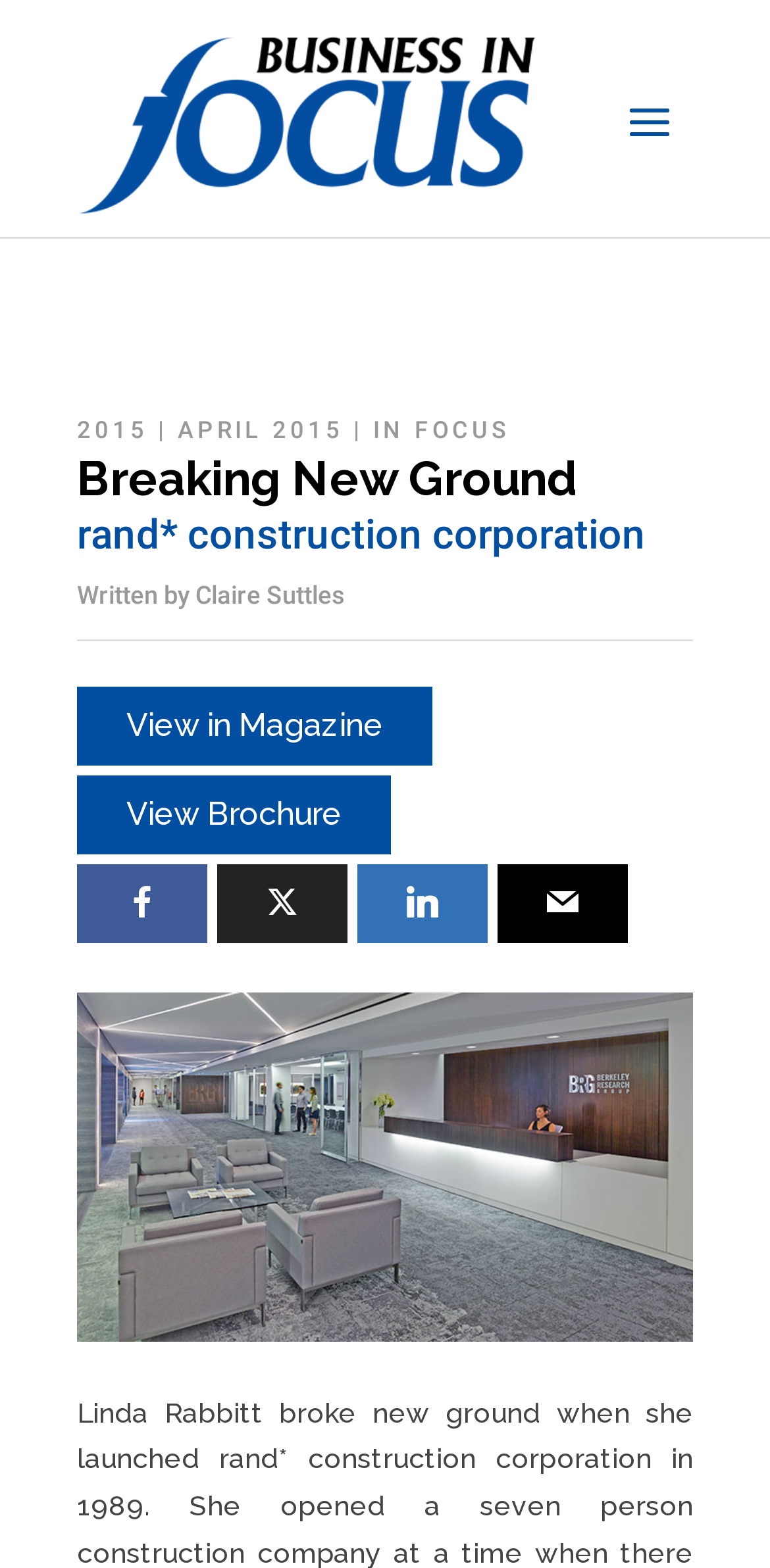Determine the bounding box coordinates for the element that should be clicked to follow this instruction: "Click the link to view the magazine". The coordinates should be given as four float numbers between 0 and 1, in the format [left, top, right, bottom].

[0.1, 0.438, 0.562, 0.489]